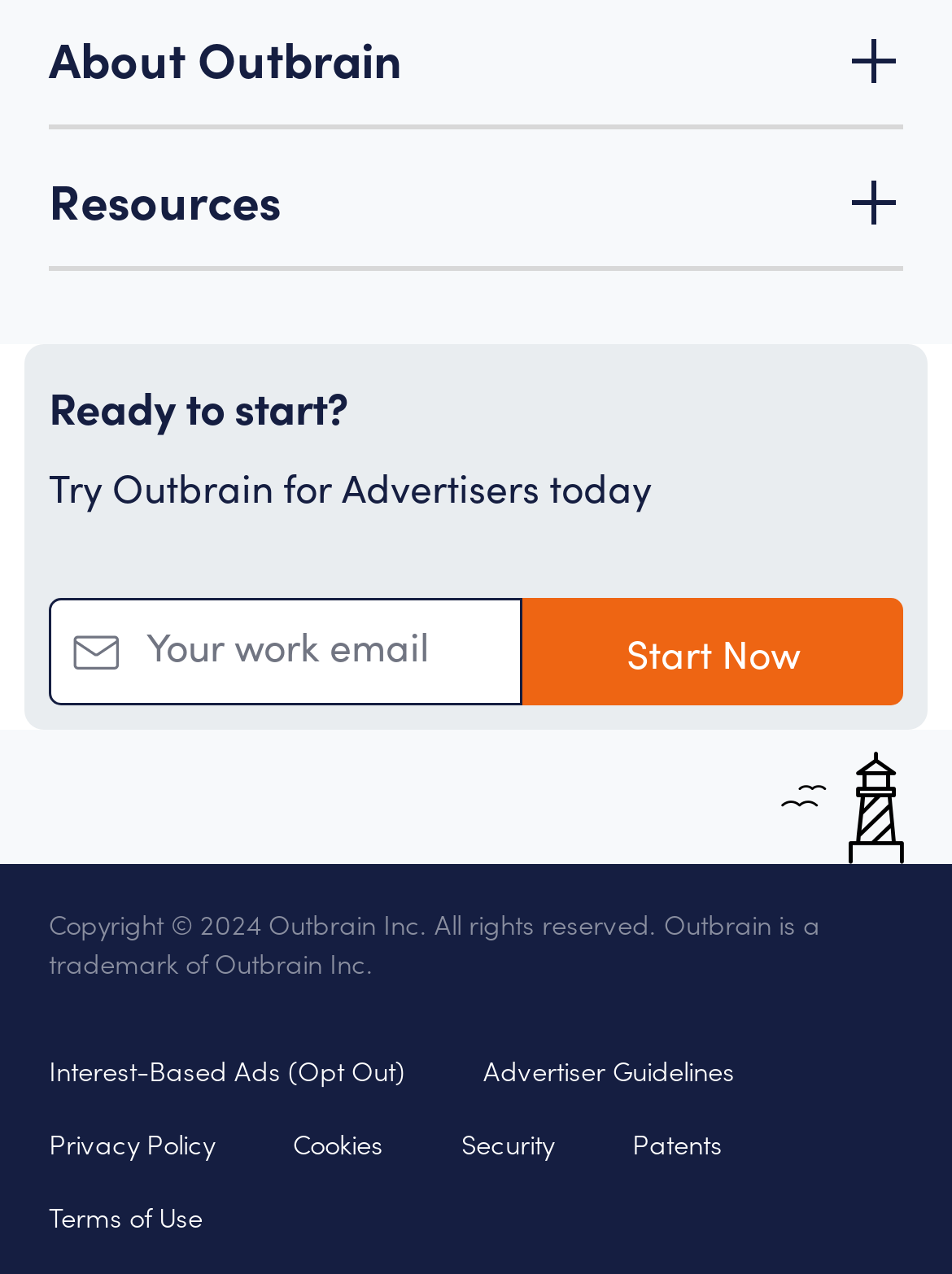What is the text of the first link on the webpage?
Based on the screenshot, provide a one-word or short-phrase response.

Ads Specs